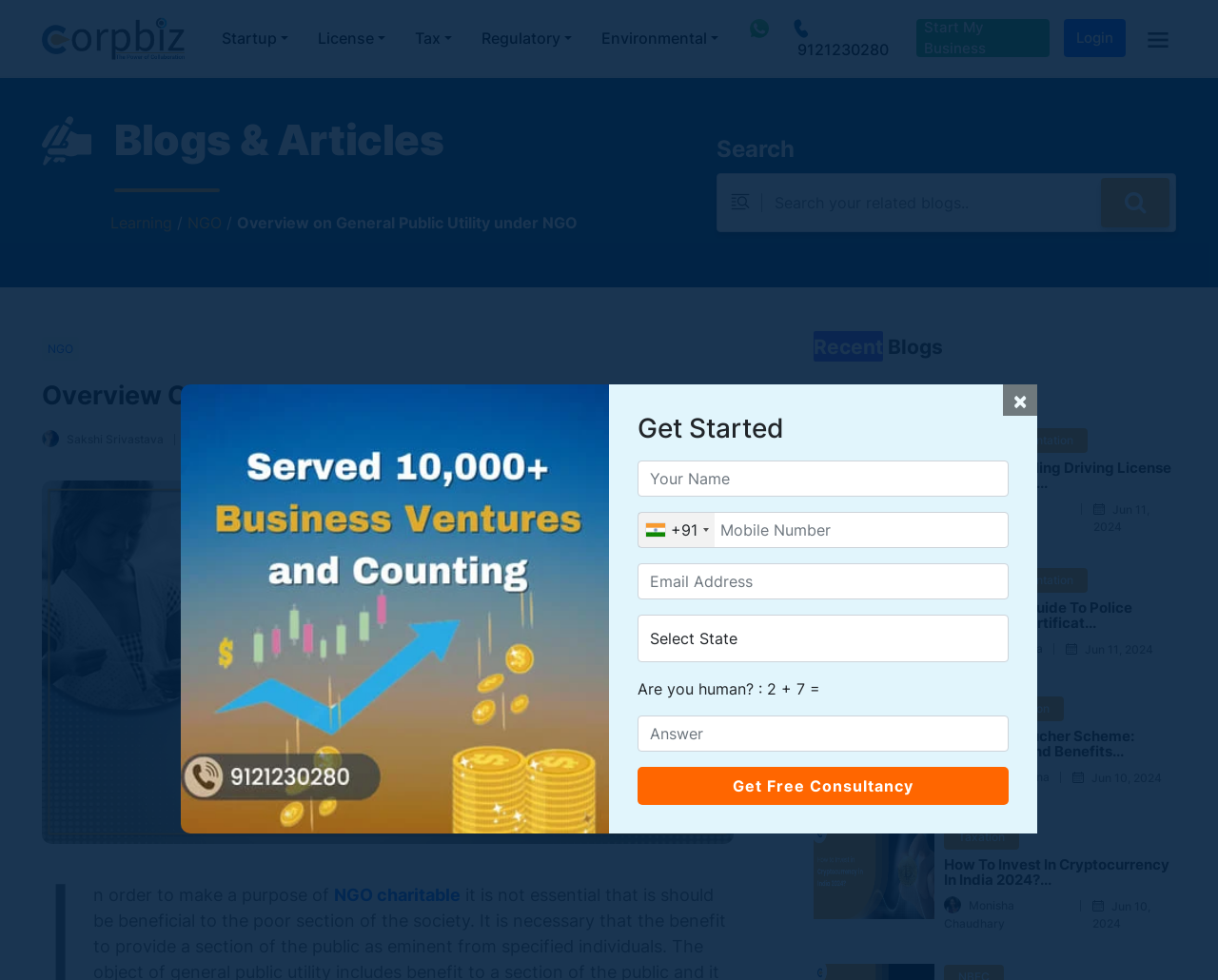Specify the bounding box coordinates of the area to click in order to execute this command: 'Click on the 'Start My Business' link'. The coordinates should consist of four float numbers ranging from 0 to 1, and should be formatted as [left, top, right, bottom].

[0.753, 0.019, 0.862, 0.058]